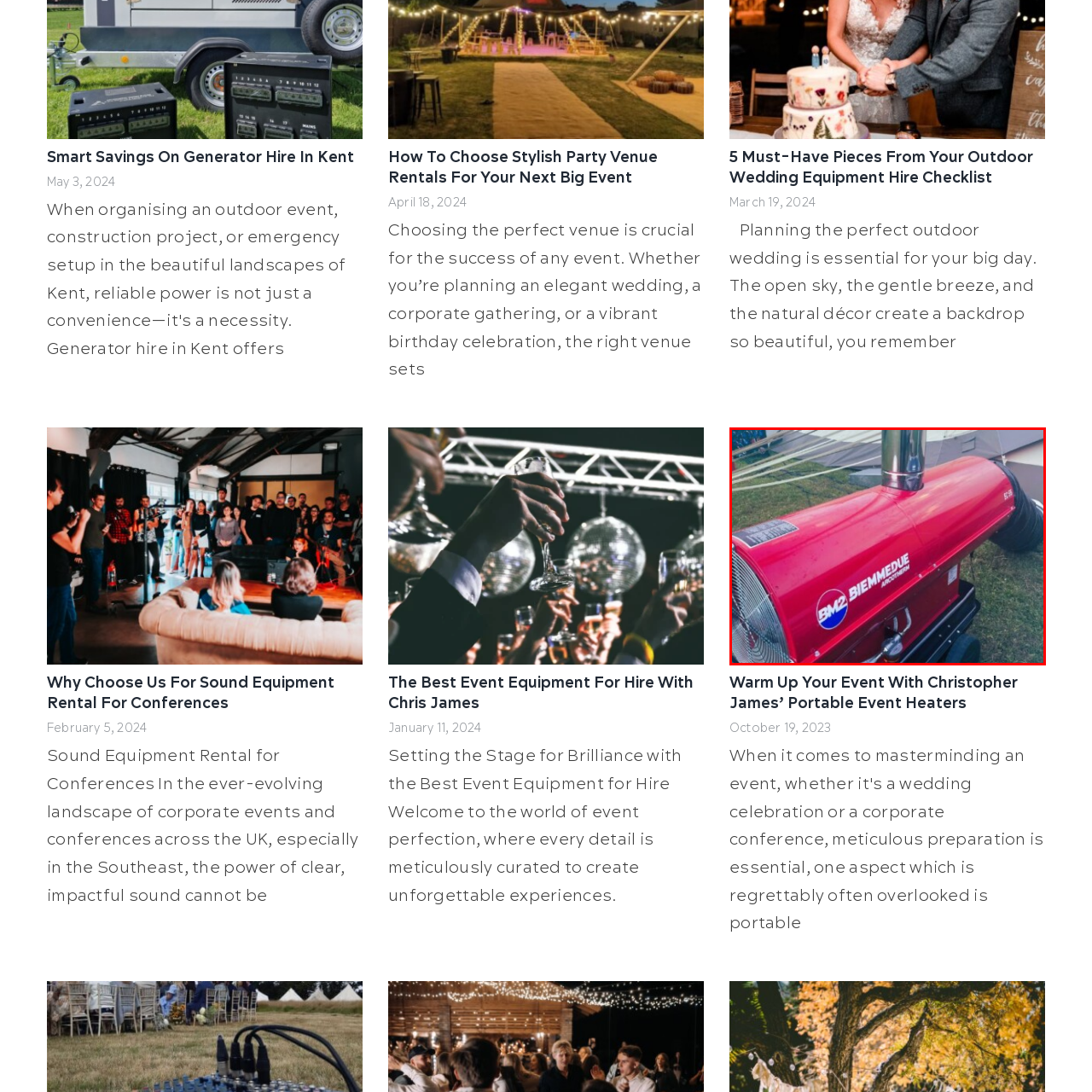Describe extensively the contents of the image within the red-bordered area.

The image showcases a striking red portable event heater, prominently marked with the "BM2 BIEMMEDUE" logo. This powerful piece of equipment is designed to provide warmth for outdoor events, making it ideal for occasions like weddings, corporate gatherings, and festive celebrations, particularly in the cooler months. The heater is situated on a grassy area, indicating its suitability for outdoor use. Its sturdy design and efficient heating capabilities ensure that guests remain comfortable, enhancing the overall experience of any gathering. The presence of this equipment emphasizes the importance of creating a cozy atmosphere for events, especially when utilizing spaces that are inherently affected by weather conditions.